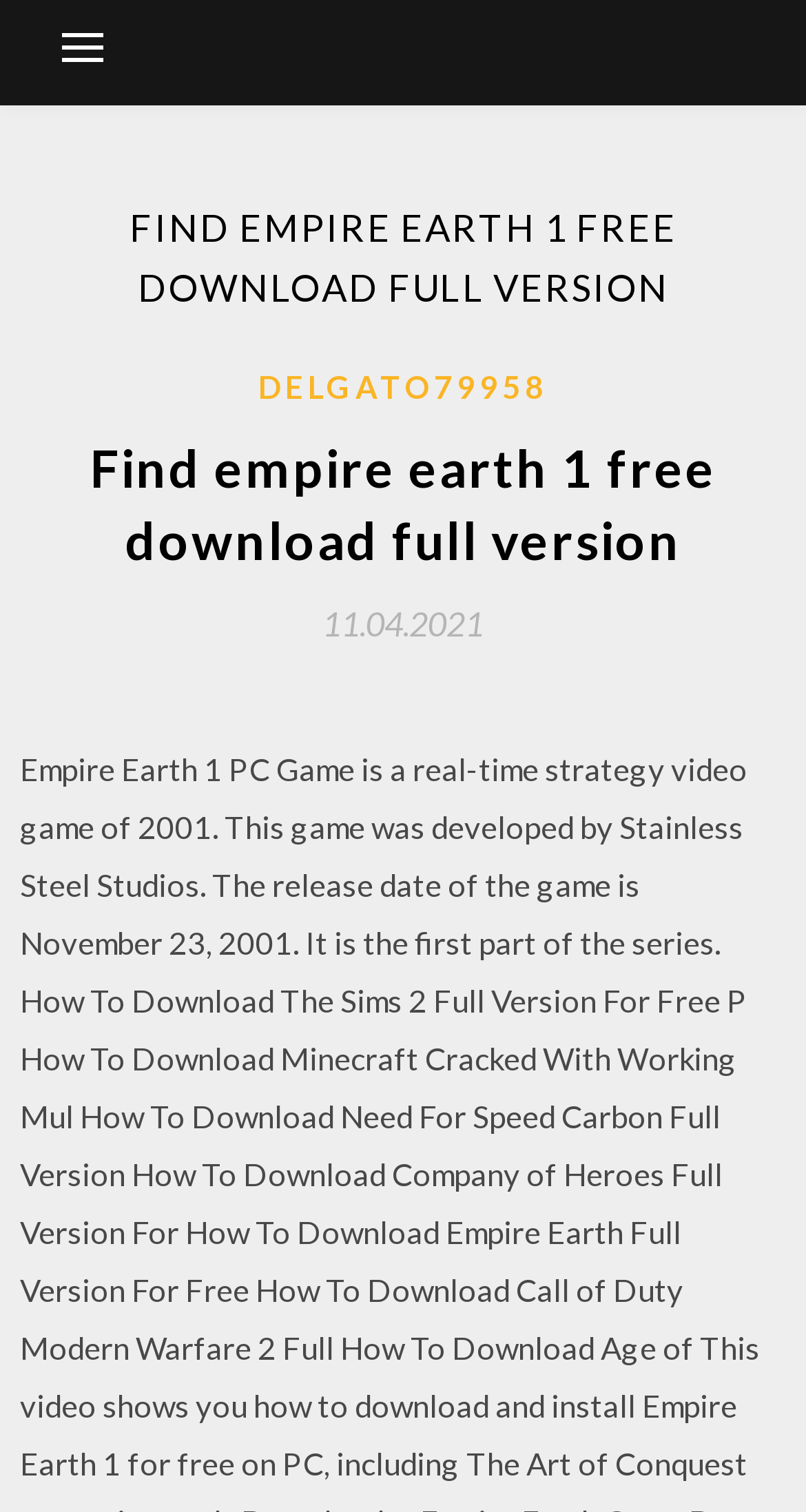What is the purpose of the webpage?
Answer the question with a detailed explanation, including all necessary information.

Based on the webpage content, it appears that the purpose is to provide a free download of Empire Earth 1, as indicated by the heading and the overall structure of the page.